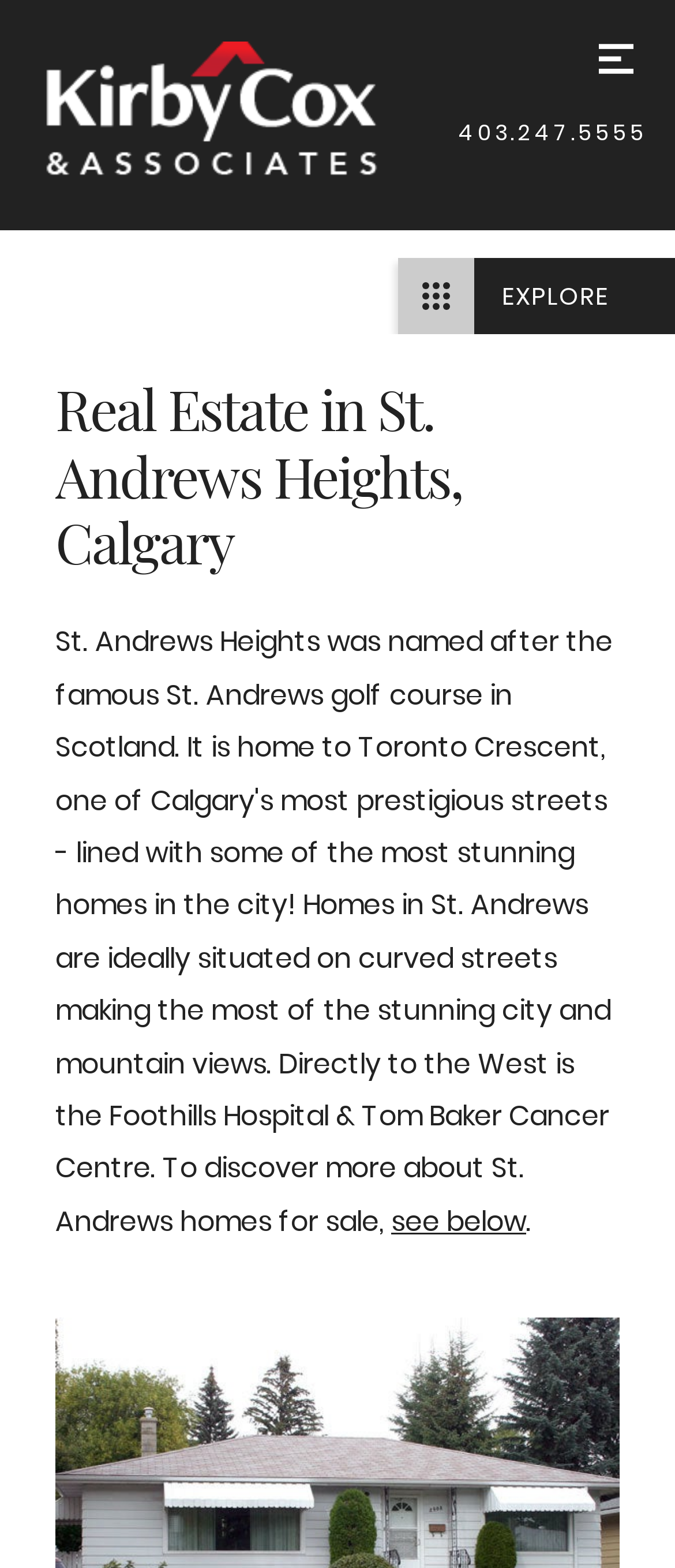Provide the bounding box coordinates of the HTML element this sentence describes: "see below". The bounding box coordinates consist of four float numbers between 0 and 1, i.e., [left, top, right, bottom].

[0.579, 0.766, 0.779, 0.791]